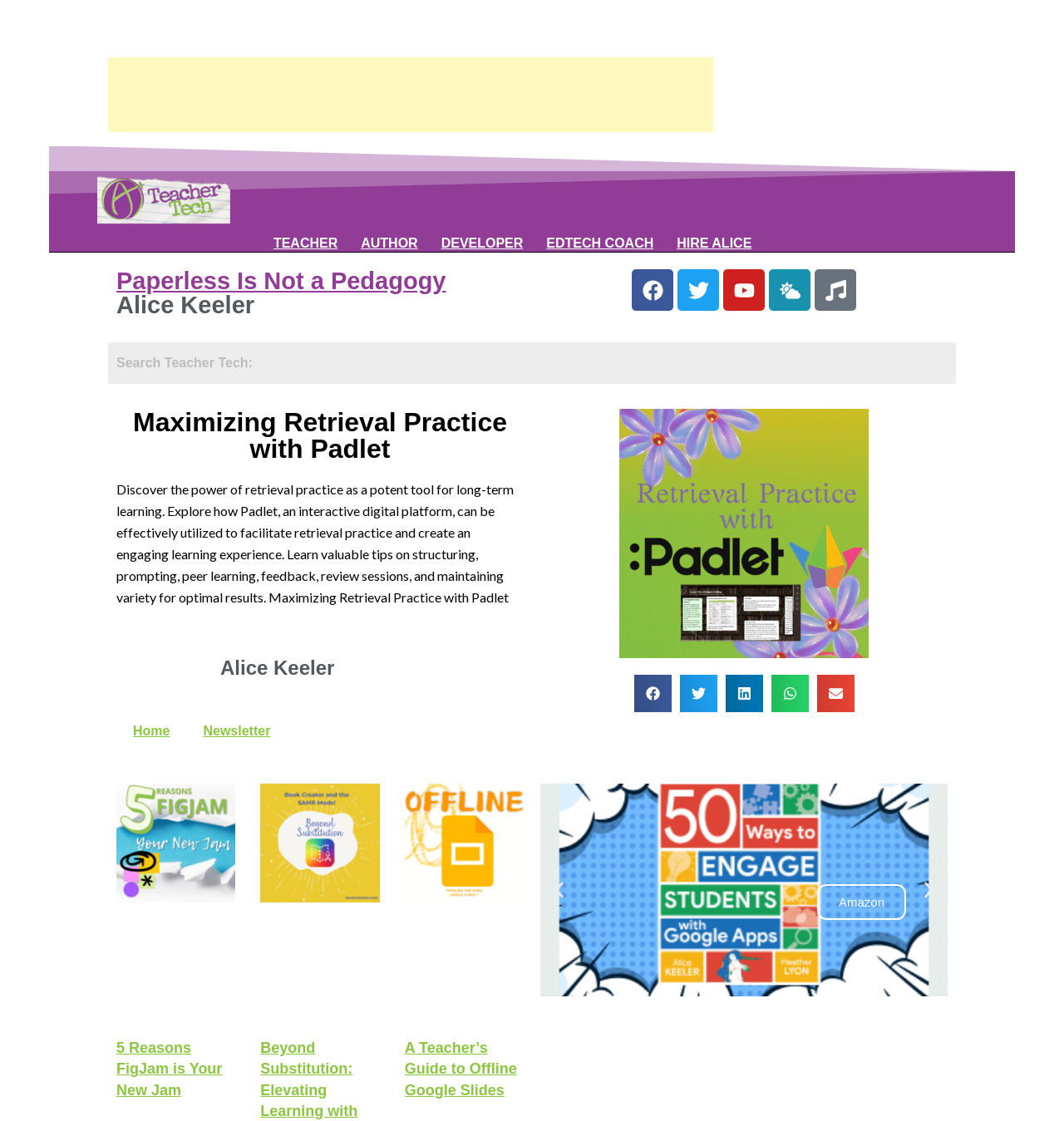Determine the bounding box coordinates of the section I need to click to execute the following instruction: "Read about Maximizing Retrieval Practice with Padlet". Provide the coordinates as four float numbers between 0 and 1, i.e., [left, top, right, bottom].

[0.109, 0.365, 0.492, 0.412]